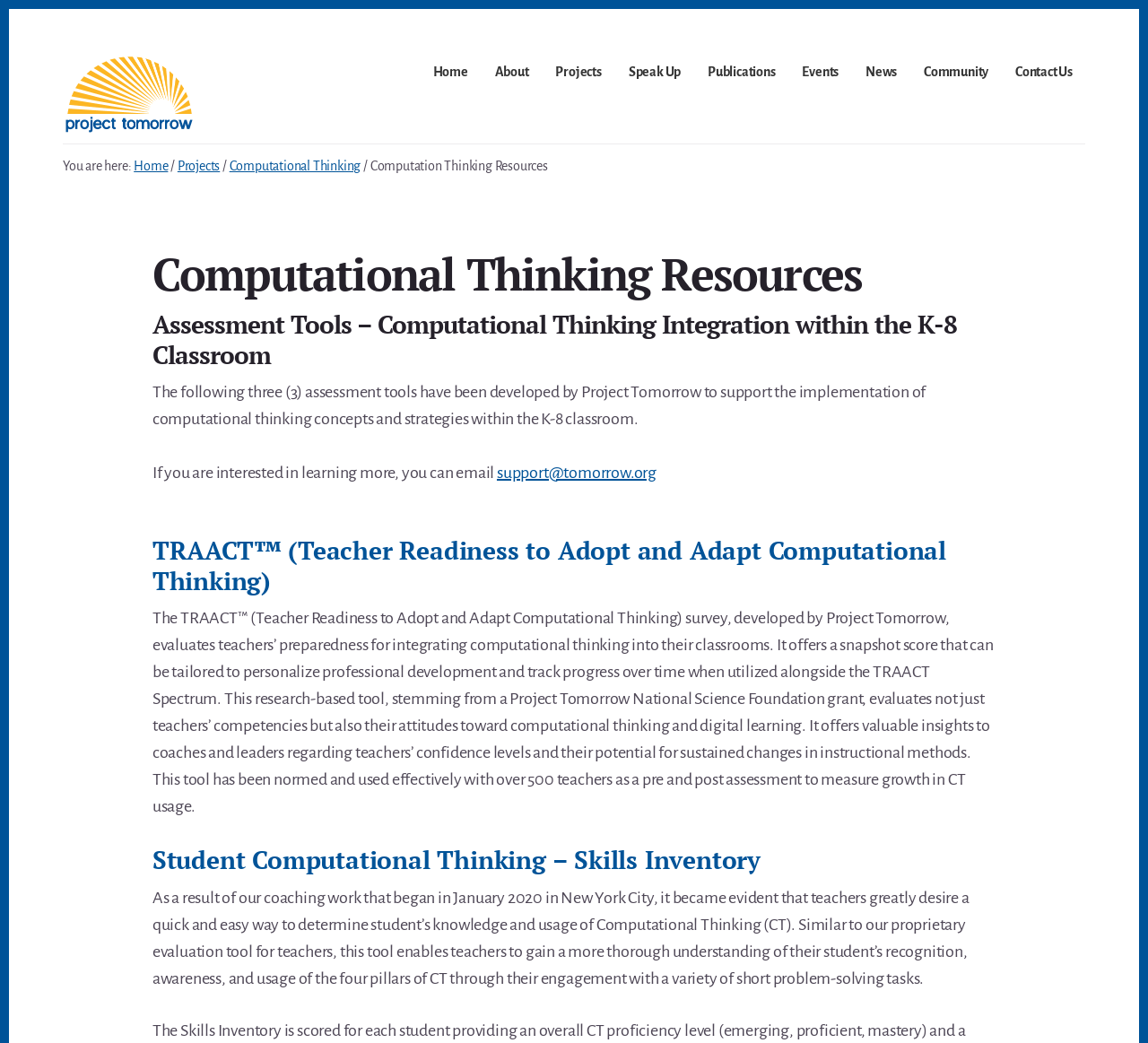Find the coordinates for the bounding box of the element with this description: "parent_node: Project Tomorrow".

[0.055, 0.052, 0.289, 0.129]